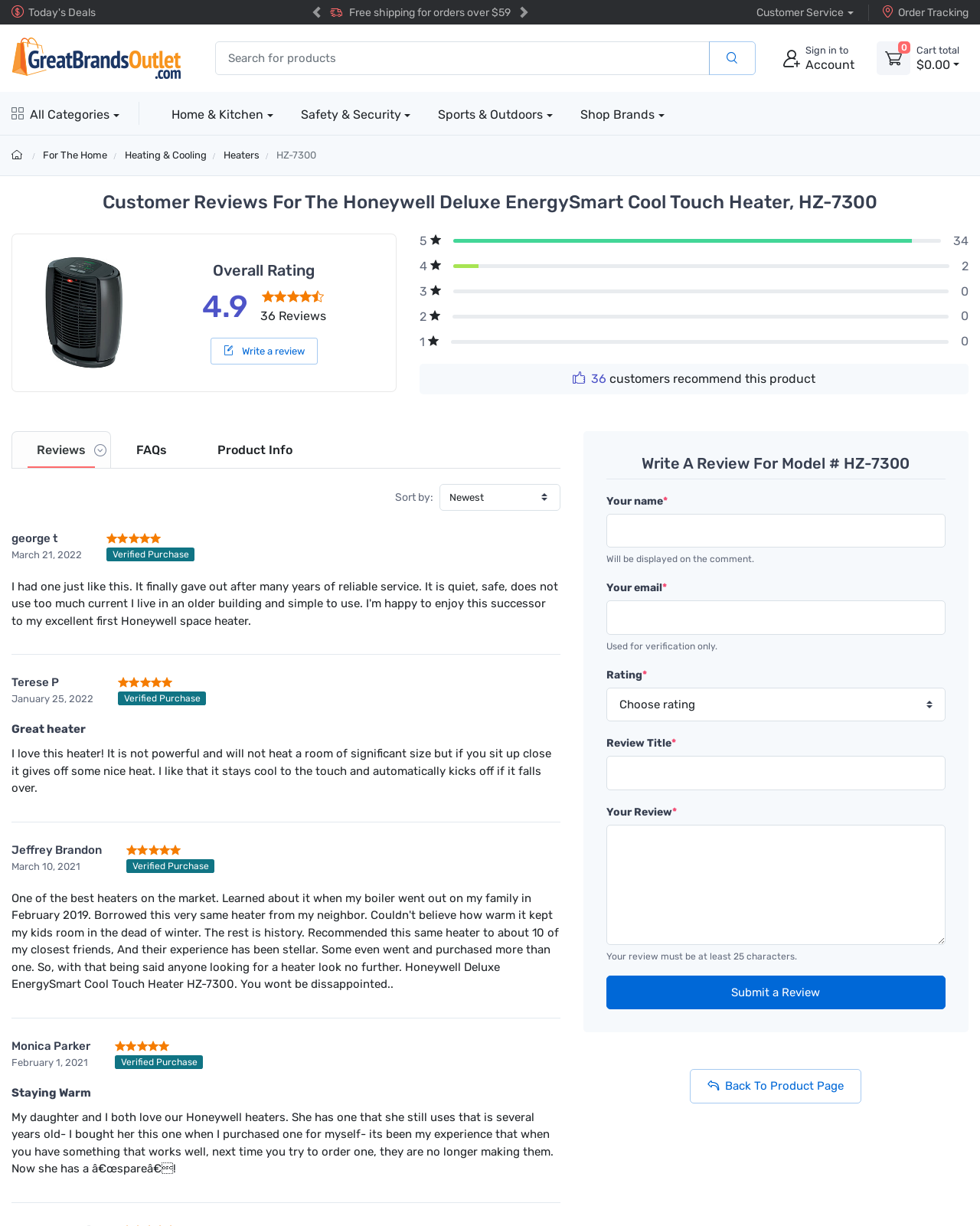Find the bounding box coordinates for the area that should be clicked to accomplish the instruction: "Search for products".

[0.22, 0.034, 0.724, 0.061]